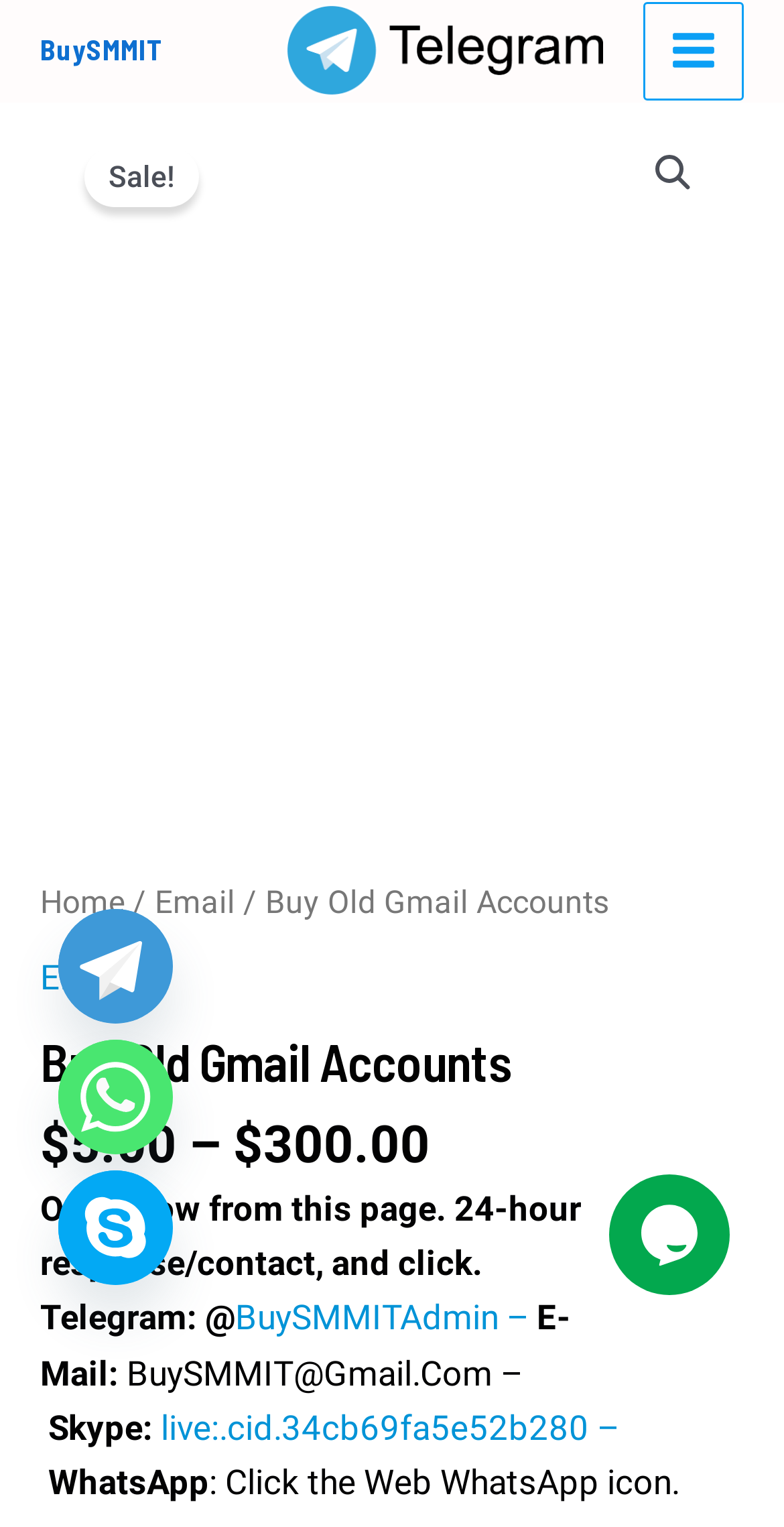Locate the bounding box coordinates of the element to click to perform the following action: 'Click the 'Skype' link'. The coordinates should be given as four float values between 0 and 1, in the form of [left, top, right, bottom].

[0.074, 0.766, 0.221, 0.842]